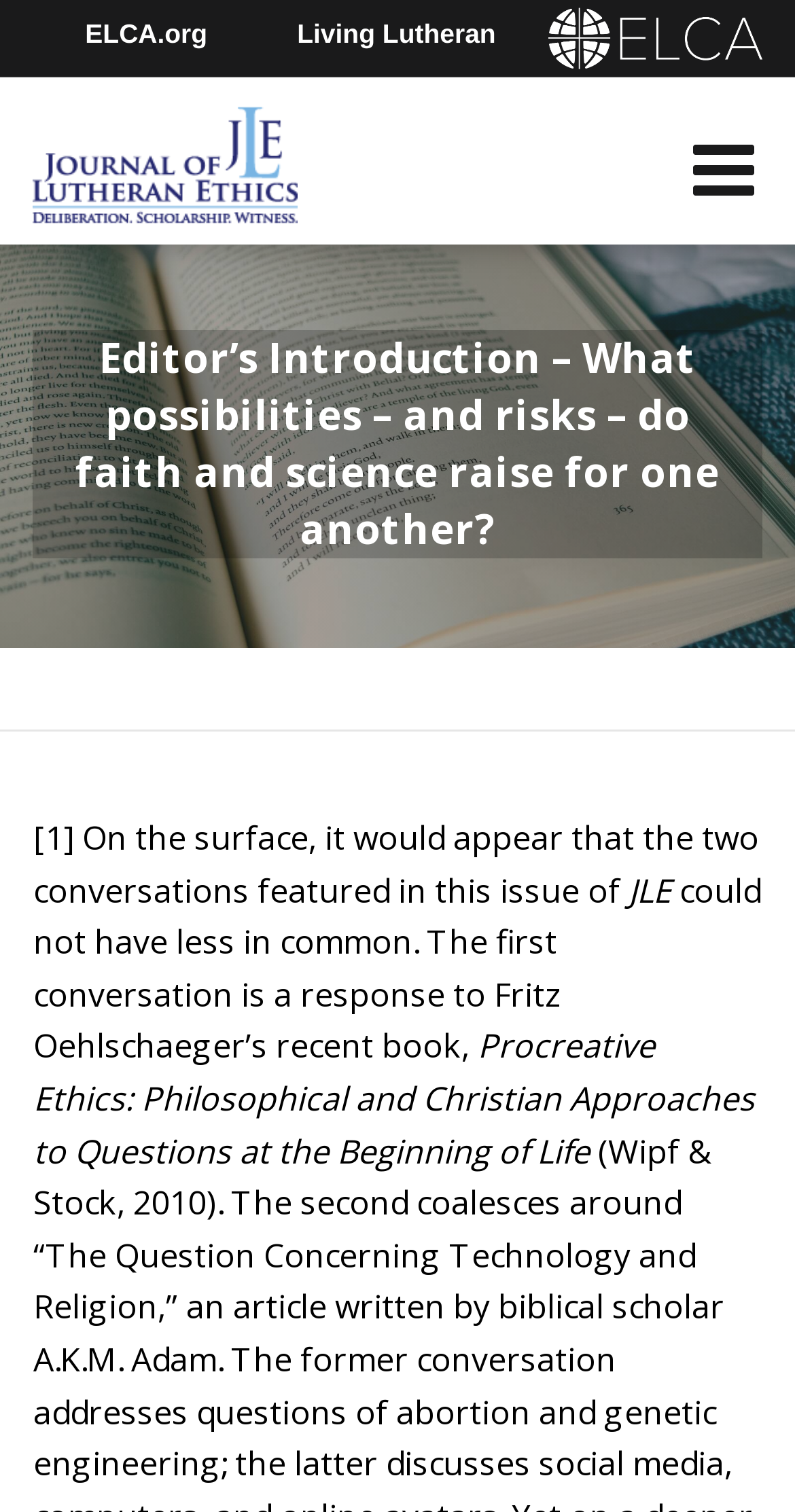Please answer the following query using a single word or phrase: 
How many links are in the top navigation?

3